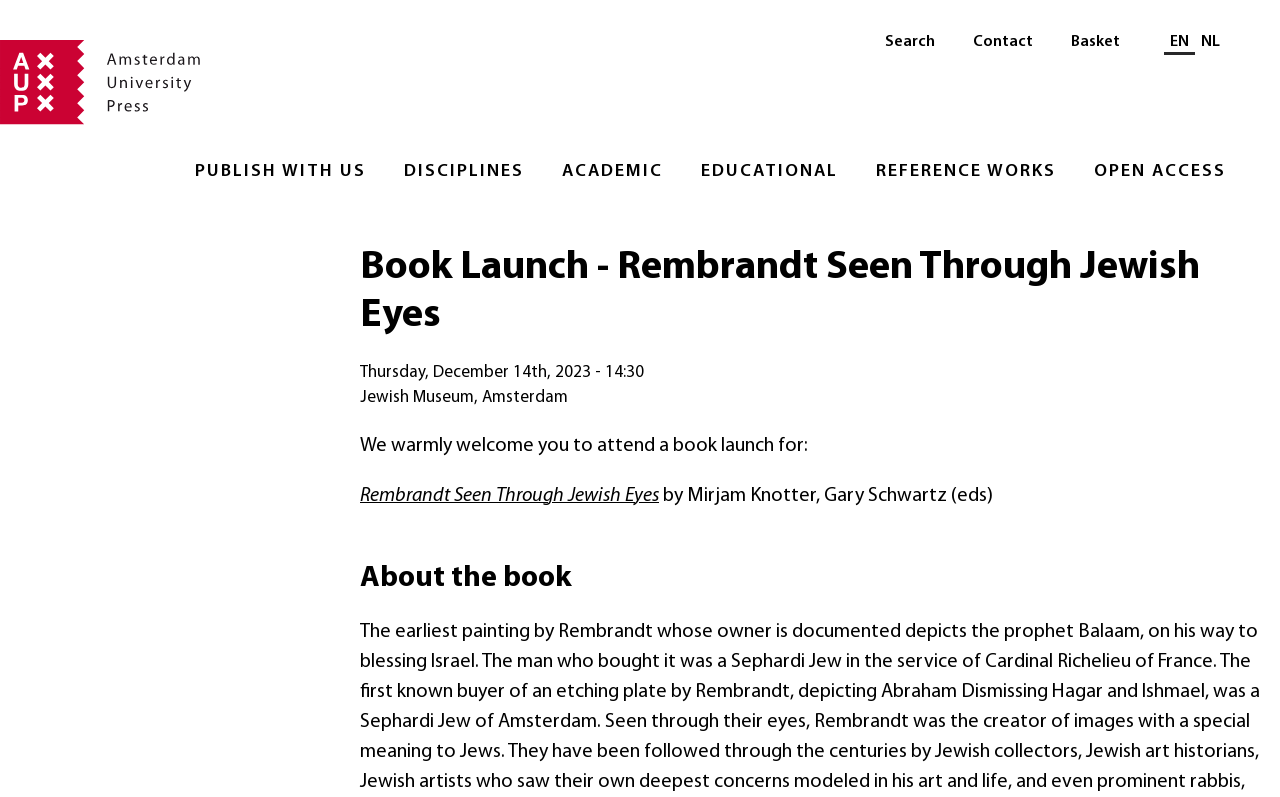Determine the bounding box coordinates of the clickable region to carry out the instruction: "Learn more about Rembrandt Seen Through Jewish Eyes".

[0.281, 0.61, 0.515, 0.635]